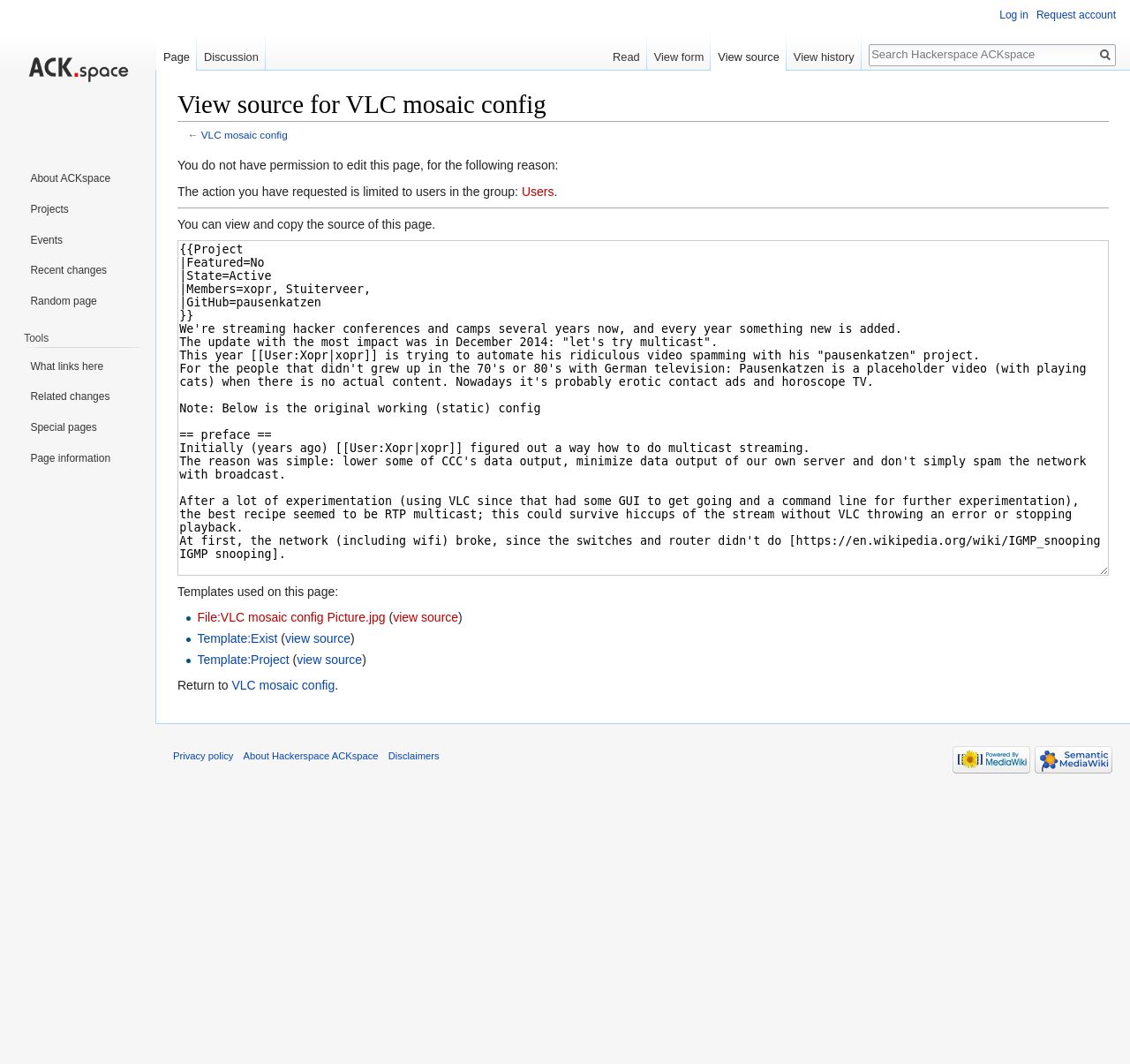Locate the bounding box coordinates of the element to click to perform the following action: 'Search'. The coordinates should be given as four float values between 0 and 1, in the form of [left, top, right, bottom].

[0.769, 0.043, 0.969, 0.059]